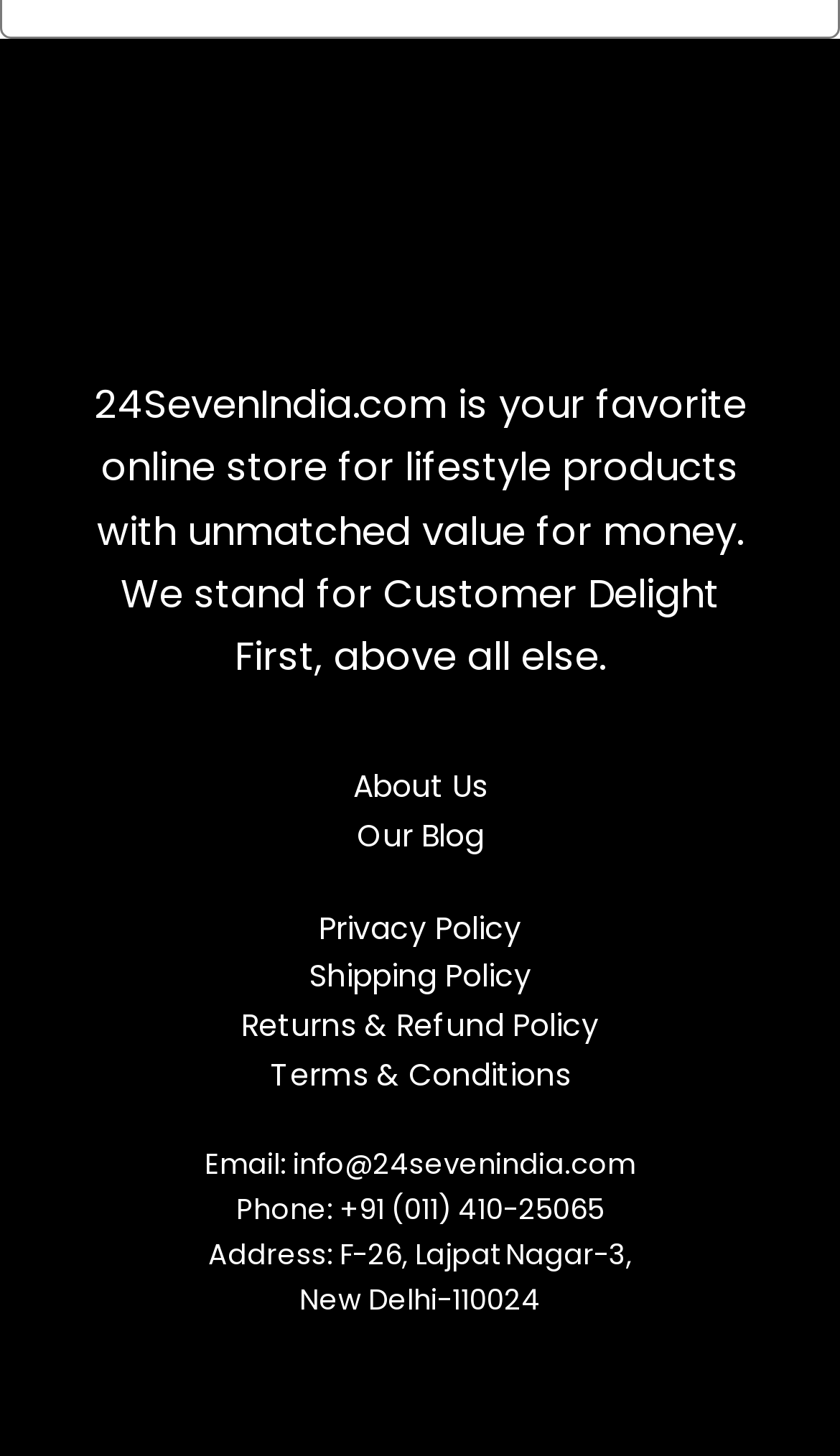Please specify the bounding box coordinates of the area that should be clicked to accomplish the following instruction: "go to the blog". The coordinates should consist of four float numbers between 0 and 1, i.e., [left, top, right, bottom].

[0.128, 0.558, 0.872, 0.591]